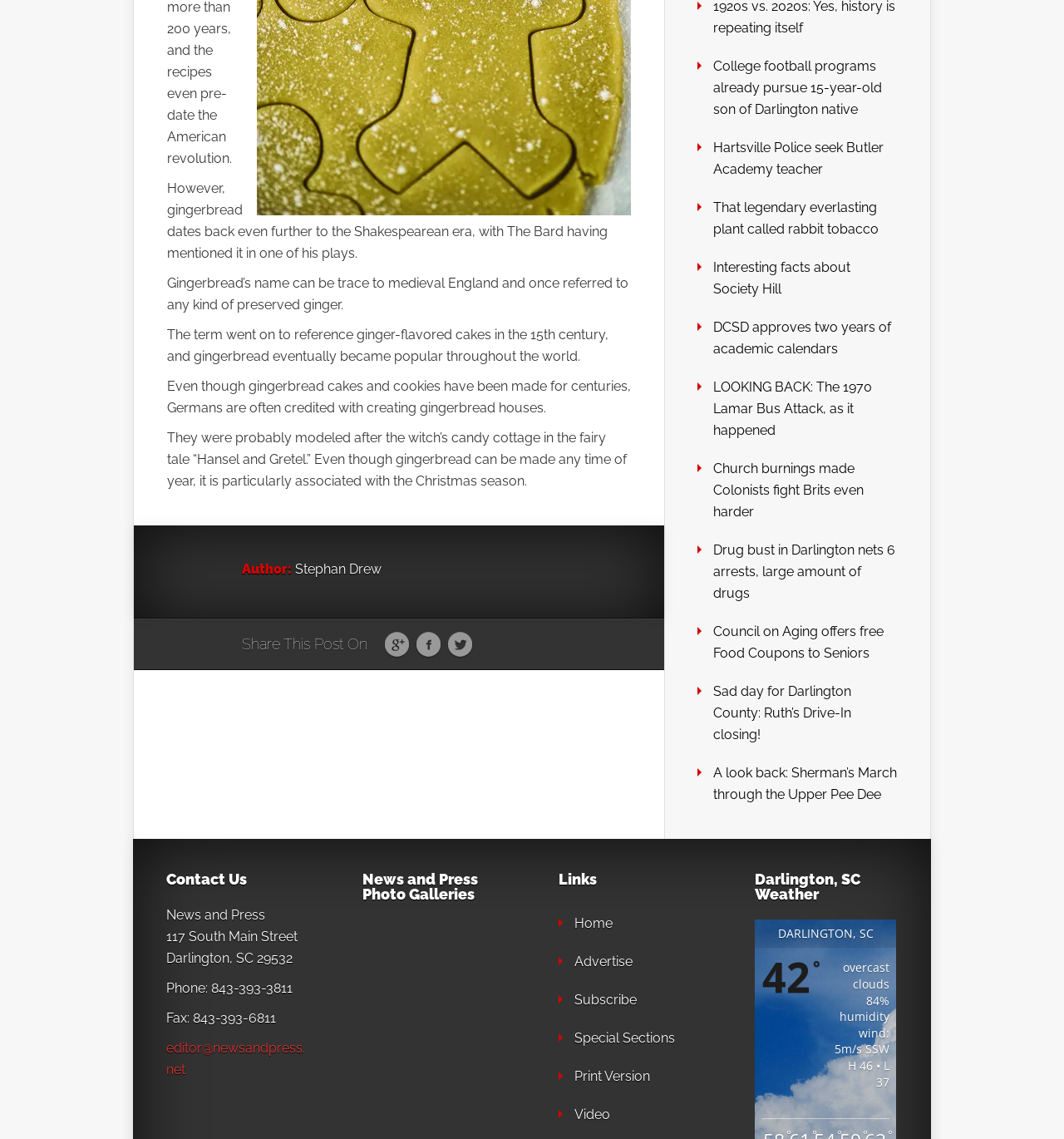Determine the coordinates of the bounding box that should be clicked to complete the instruction: "Contact the News and Press team". The coordinates should be represented by four float numbers between 0 and 1: [left, top, right, bottom].

[0.156, 0.766, 0.289, 0.794]